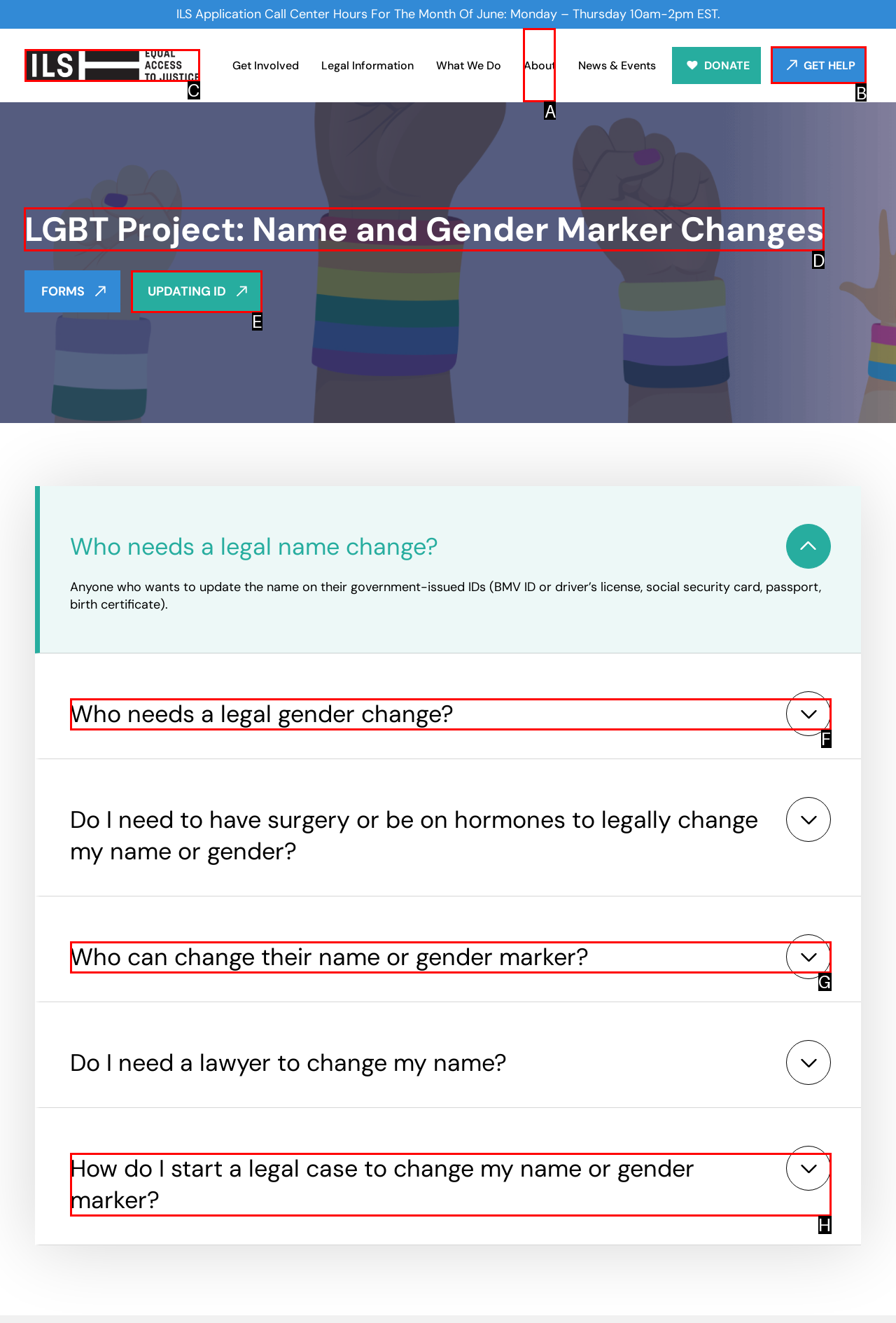Determine the HTML element to click for the instruction: Learn about 'LGBT Project: Name and Gender Marker Changes'.
Answer with the letter corresponding to the correct choice from the provided options.

D